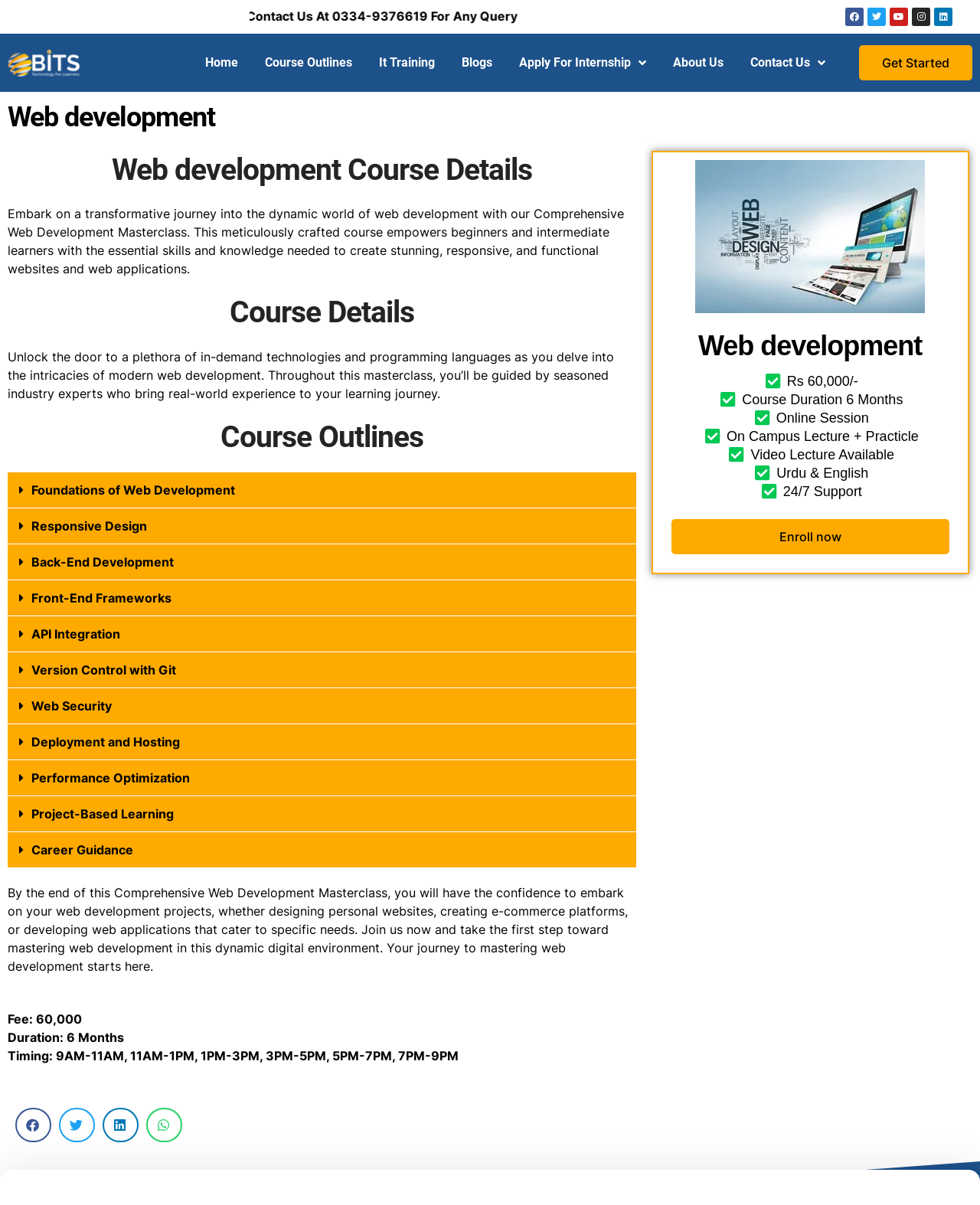What is the topic of the course?
Please respond to the question with a detailed and thorough explanation.

I found the topic of the course by looking at the main heading of the page, which says 'Web development', and also by looking at the course title, which is 'Comprehensive Web Development Masterclass'.